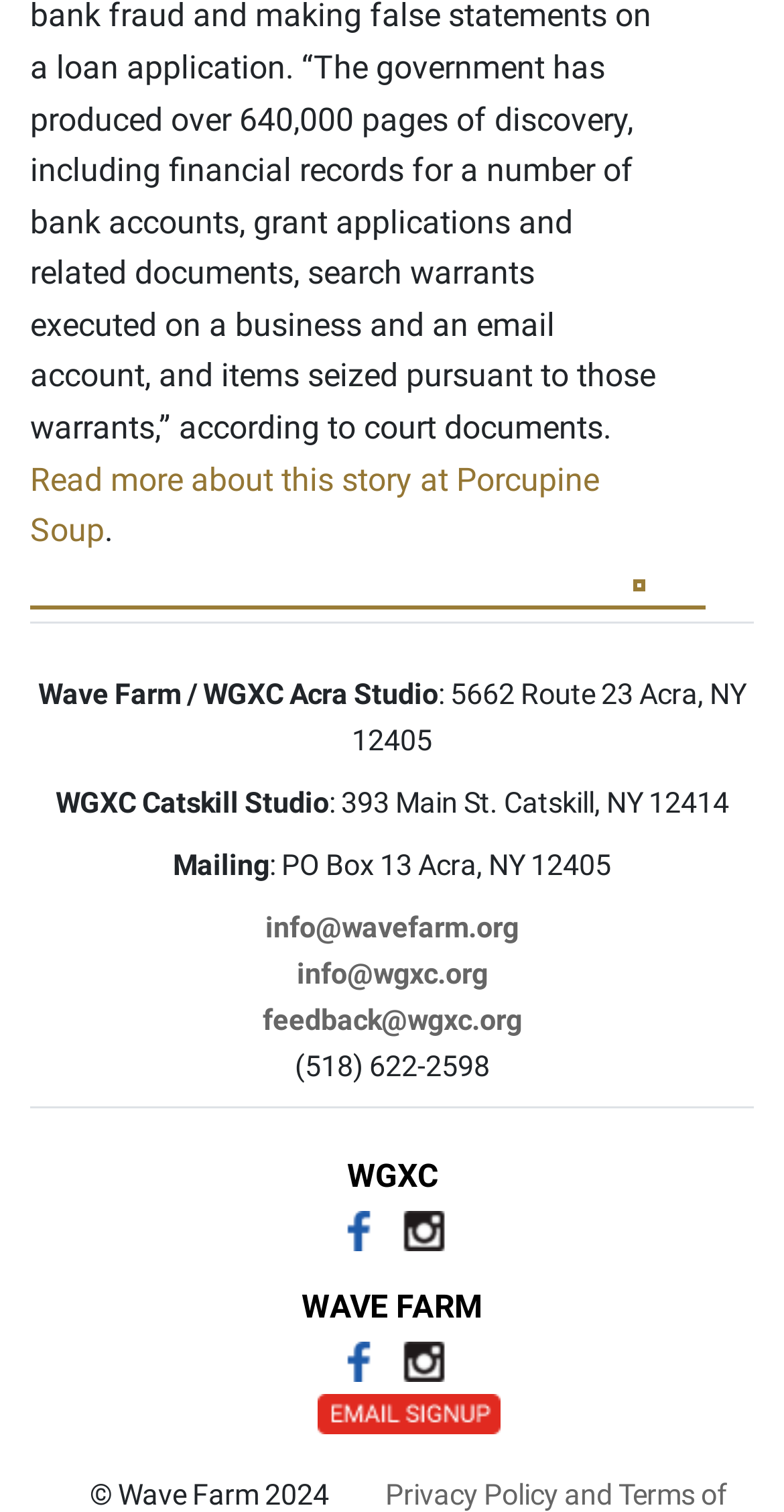Provide a brief response to the question using a single word or phrase: 
What is the phone number of WGXC?

(518) 622-2598